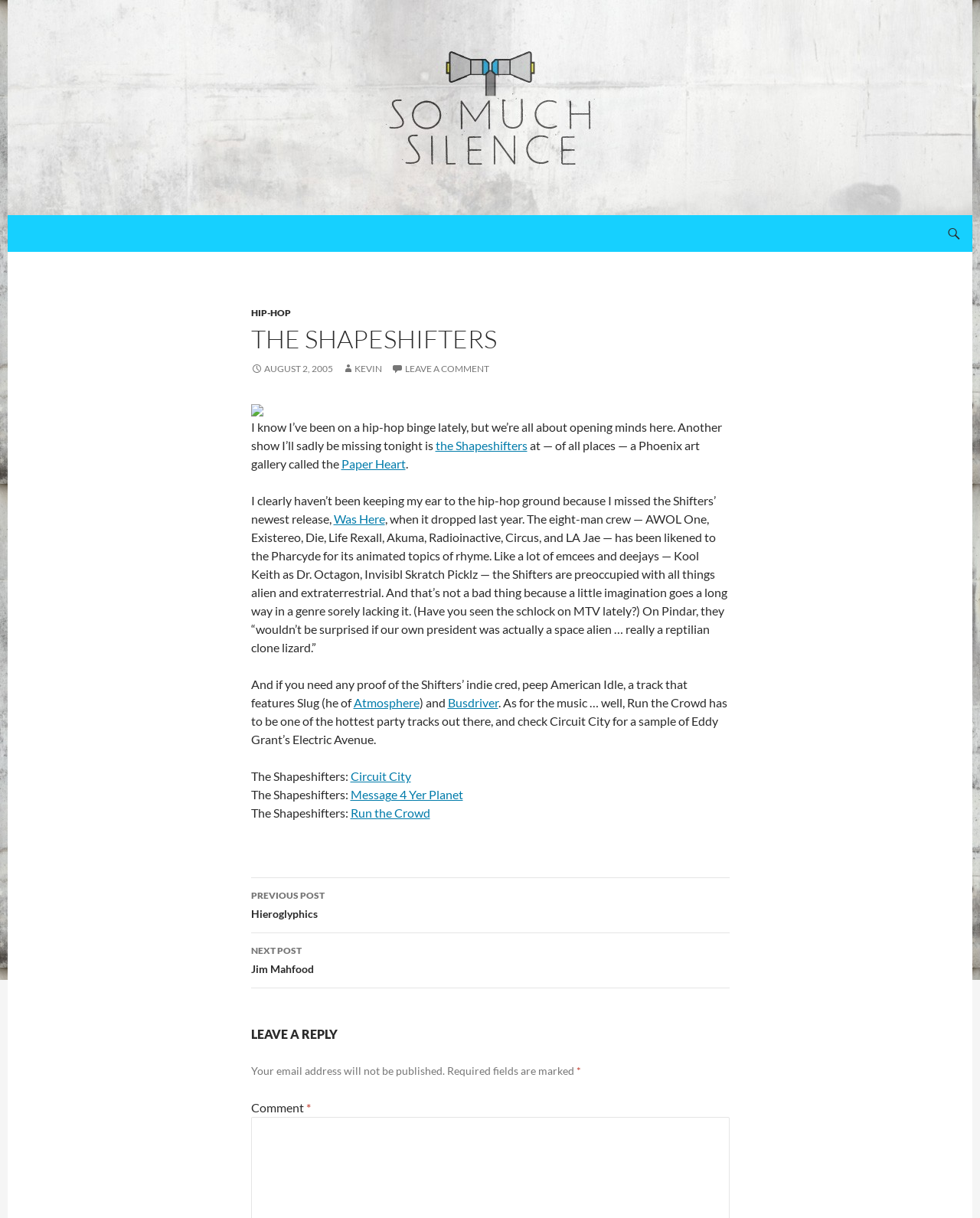Determine the bounding box coordinates of the region I should click to achieve the following instruction: "Visit the Shapeshifters' page". Ensure the bounding box coordinates are four float numbers between 0 and 1, i.e., [left, top, right, bottom].

[0.256, 0.267, 0.744, 0.29]